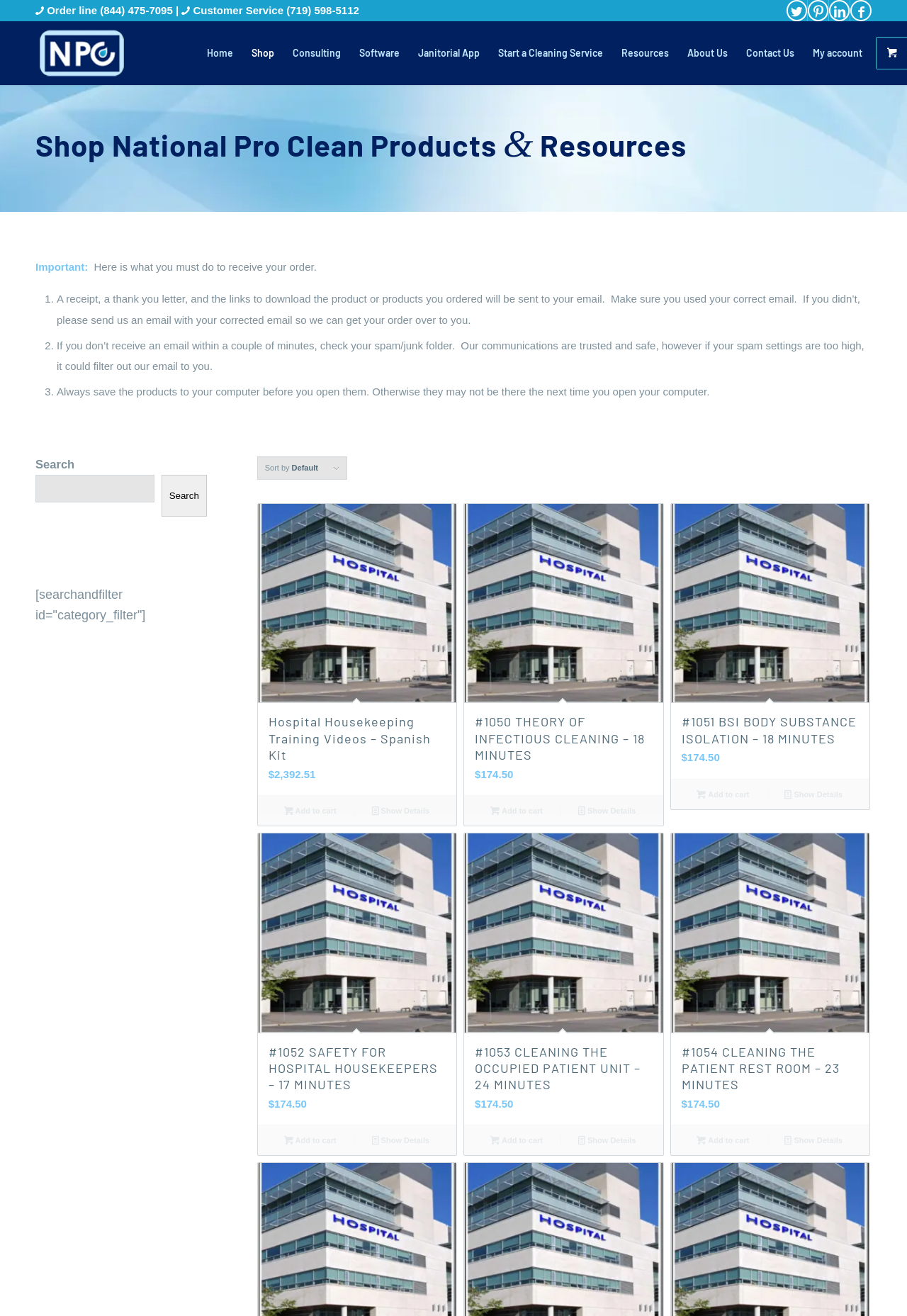Please determine the bounding box coordinates for the element that should be clicked to follow these instructions: "Go to Home page".

[0.218, 0.016, 0.267, 0.065]